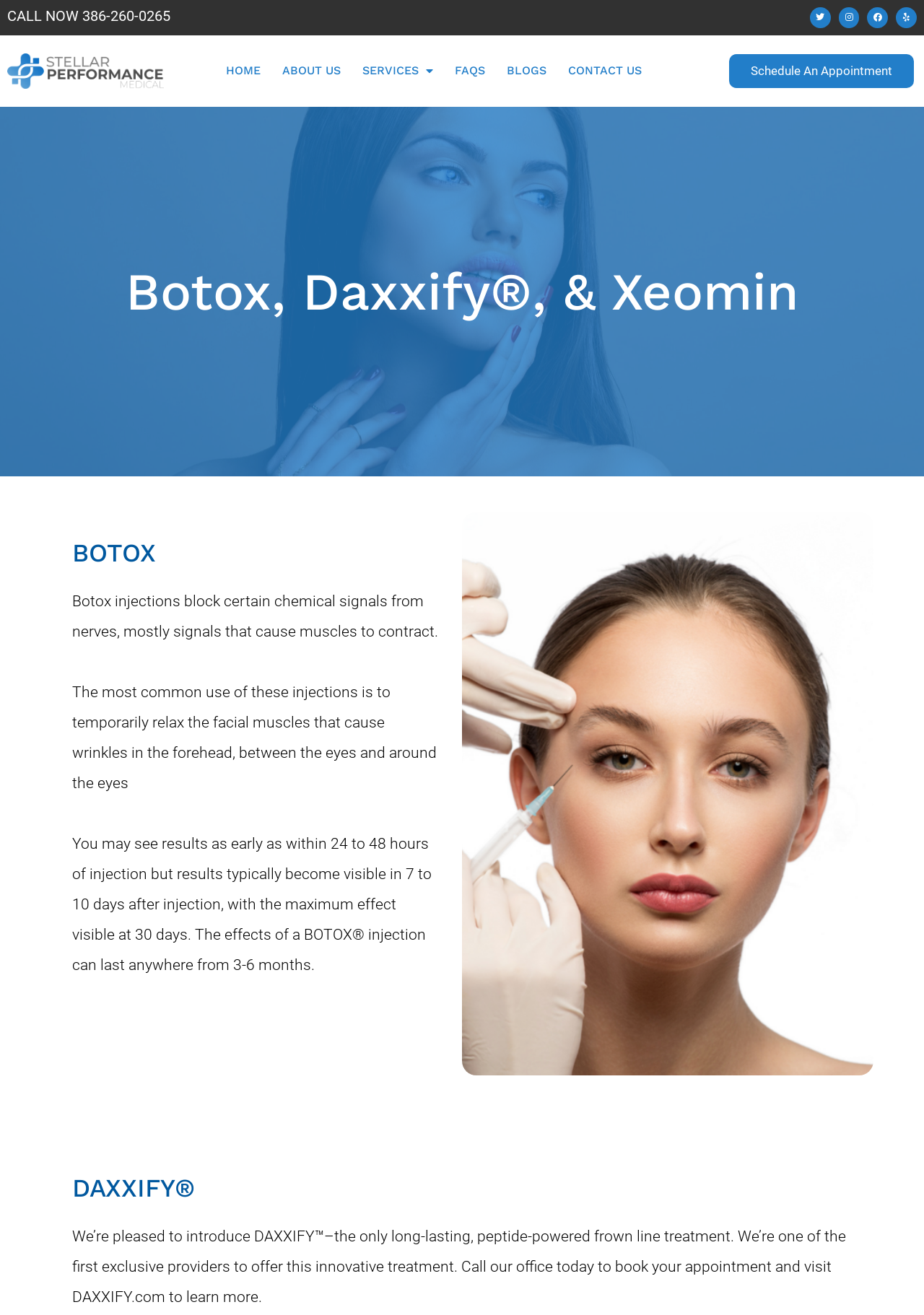Answer with a single word or phrase: 
What is the phone number to call for an appointment?

386-260-0265